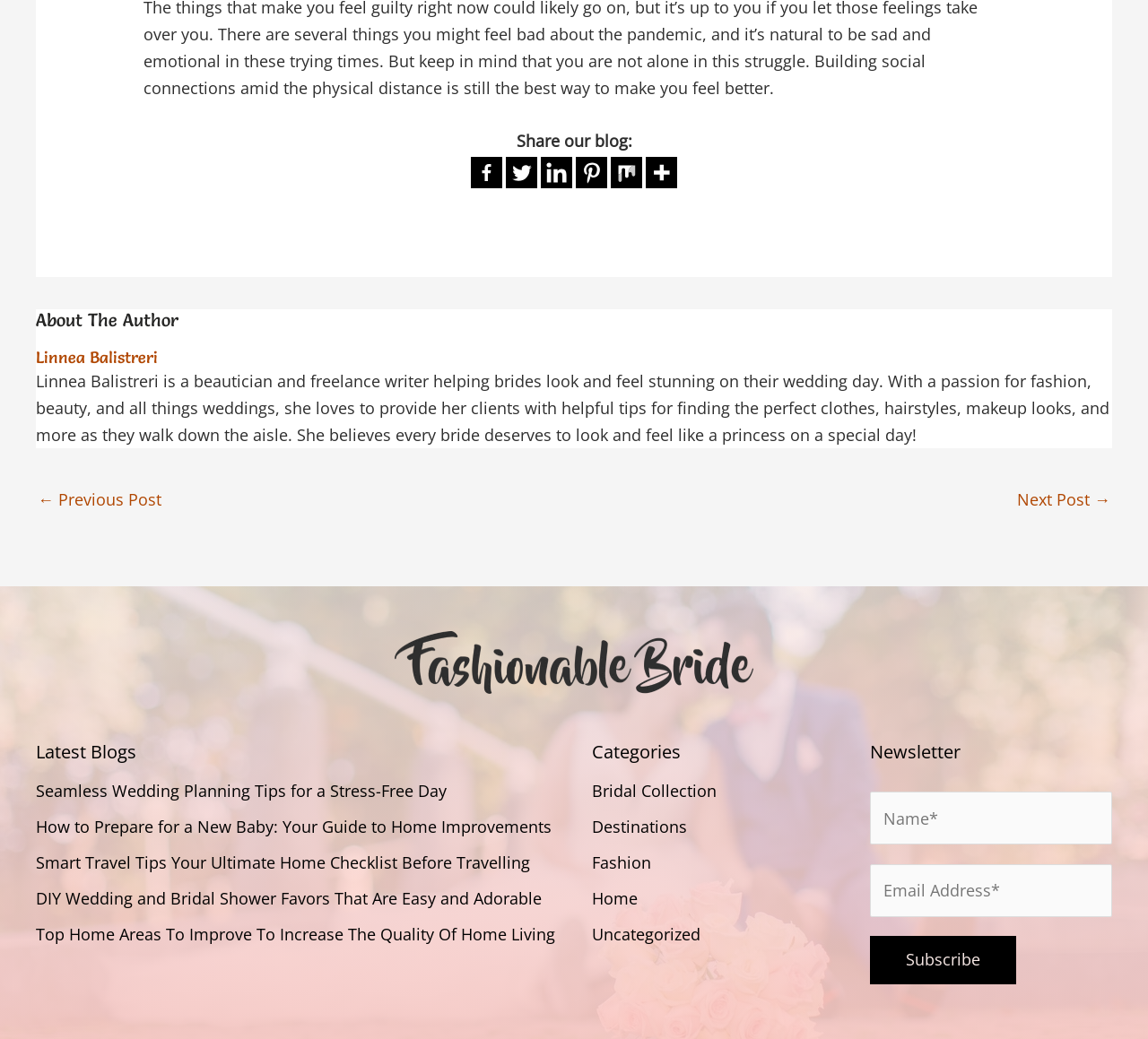What is the author's profession?
Look at the webpage screenshot and answer the question with a detailed explanation.

The answer can be found in the section 'About The Author' where it is written 'Linnea Balistreri is a beautician and freelance writer...'.